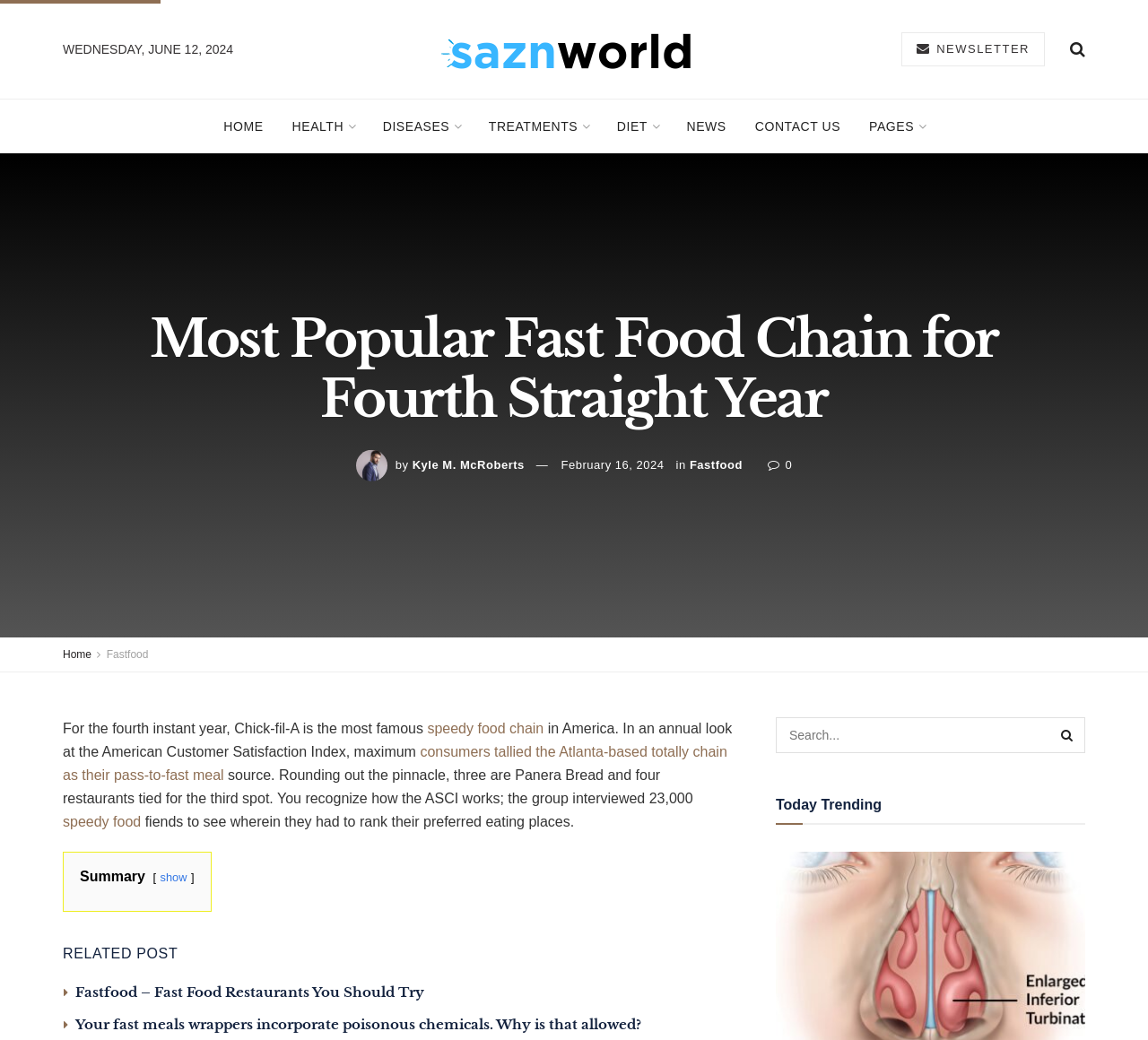Bounding box coordinates are specified in the format (top-left x, top-left y, bottom-right x, bottom-right y). All values are floating point numbers bounded between 0 and 1. Please provide the bounding box coordinate of the region this sentence describes: NEWSLETTER

[0.785, 0.031, 0.91, 0.064]